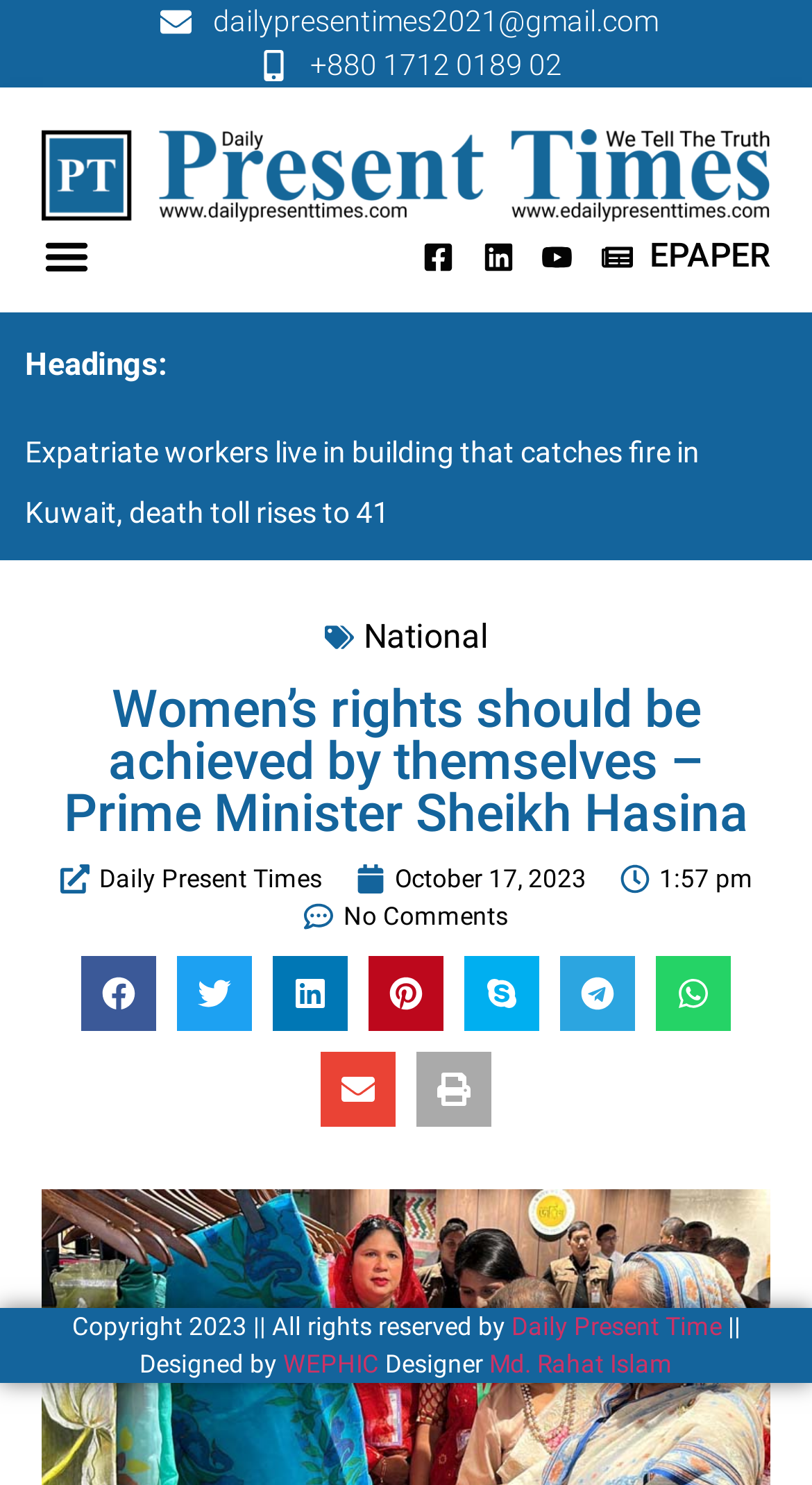Identify the bounding box coordinates of the element that should be clicked to fulfill this task: "Check the copyright information". The coordinates should be provided as four float numbers between 0 and 1, i.e., [left, top, right, bottom].

[0.088, 0.884, 0.629, 0.903]